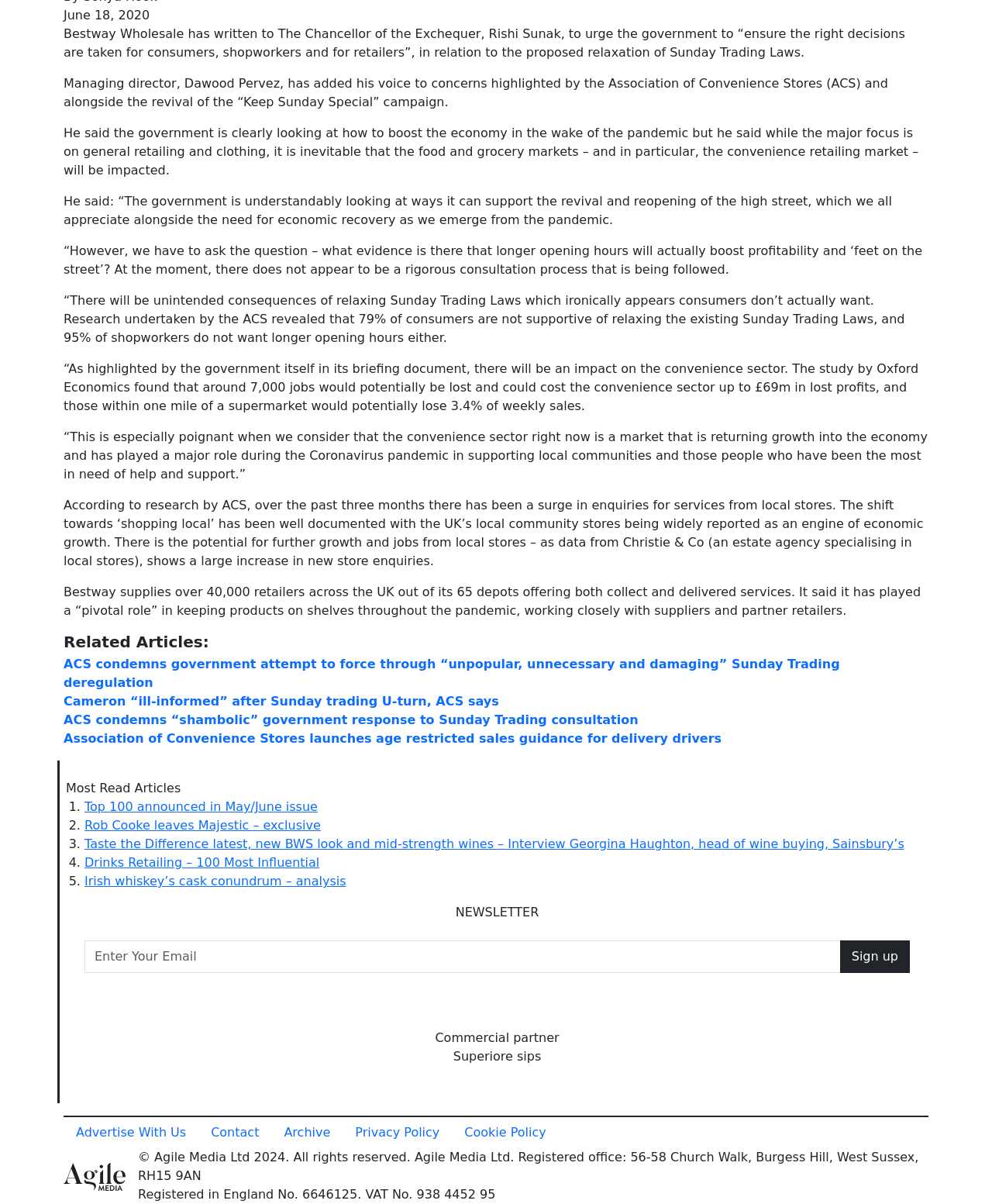Determine the bounding box coordinates of the UI element that matches the following description: "Advertise With Us". The coordinates should be four float numbers between 0 and 1 in the format [left, top, right, bottom].

[0.064, 0.928, 0.2, 0.954]